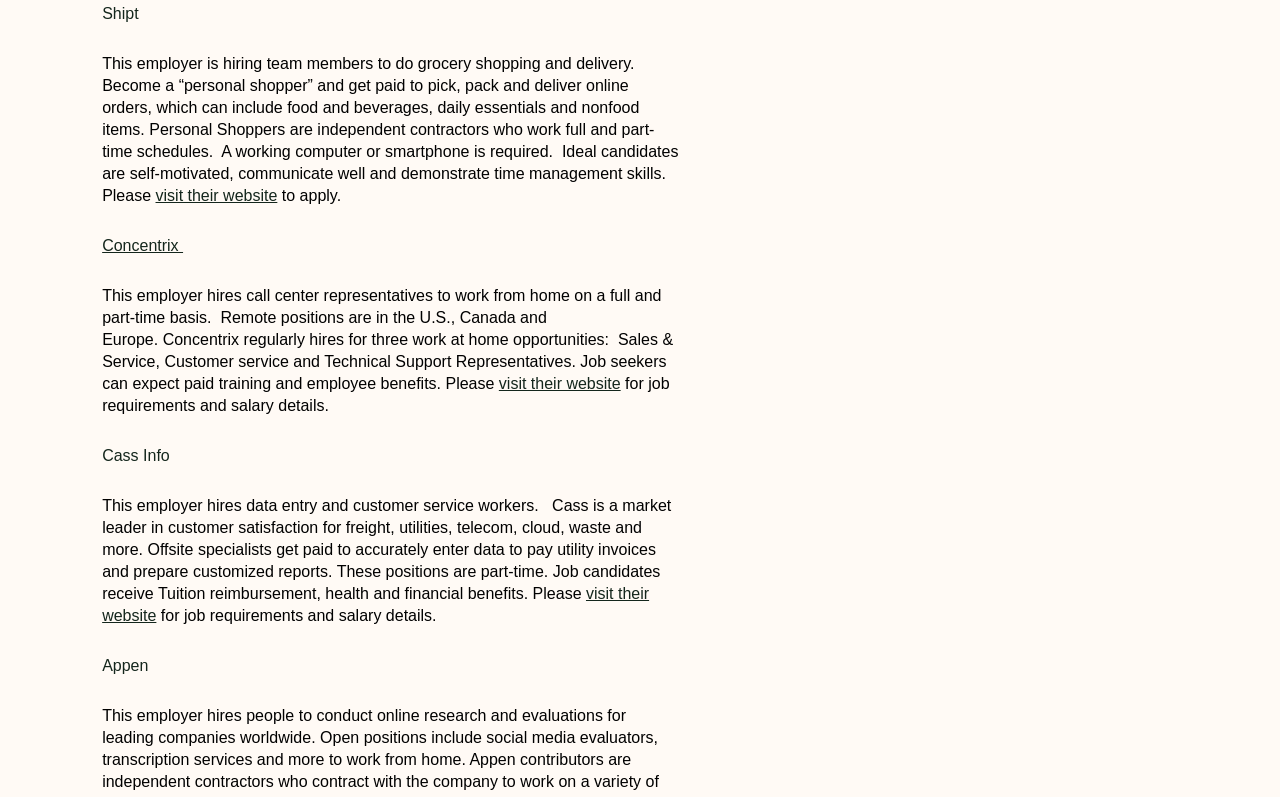Provide the bounding box coordinates of the HTML element this sentence describes: "Concentrix". The bounding box coordinates consist of four float numbers between 0 and 1, i.e., [left, top, right, bottom].

[0.08, 0.297, 0.143, 0.319]